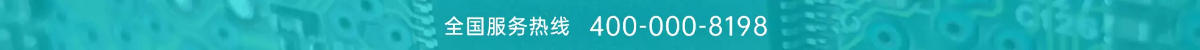Explain what the image portrays in a detailed manner.

The image displays a stylish header for a website, featuring the text "全国服务热线 400-000-8198," which translates to "National Service Hotline 400-000-8198." The background of the header is a gradient of soothing turquoise hues, subtly incorporating a pattern reminiscent of electronic circuit designs. This design element reinforces the theme of technology and electronics, aligning with the purpose of the website, which appears to cater to electronic components and services. The overall aesthetic is both professional and modern, providing visitors with easy access to customer support information.